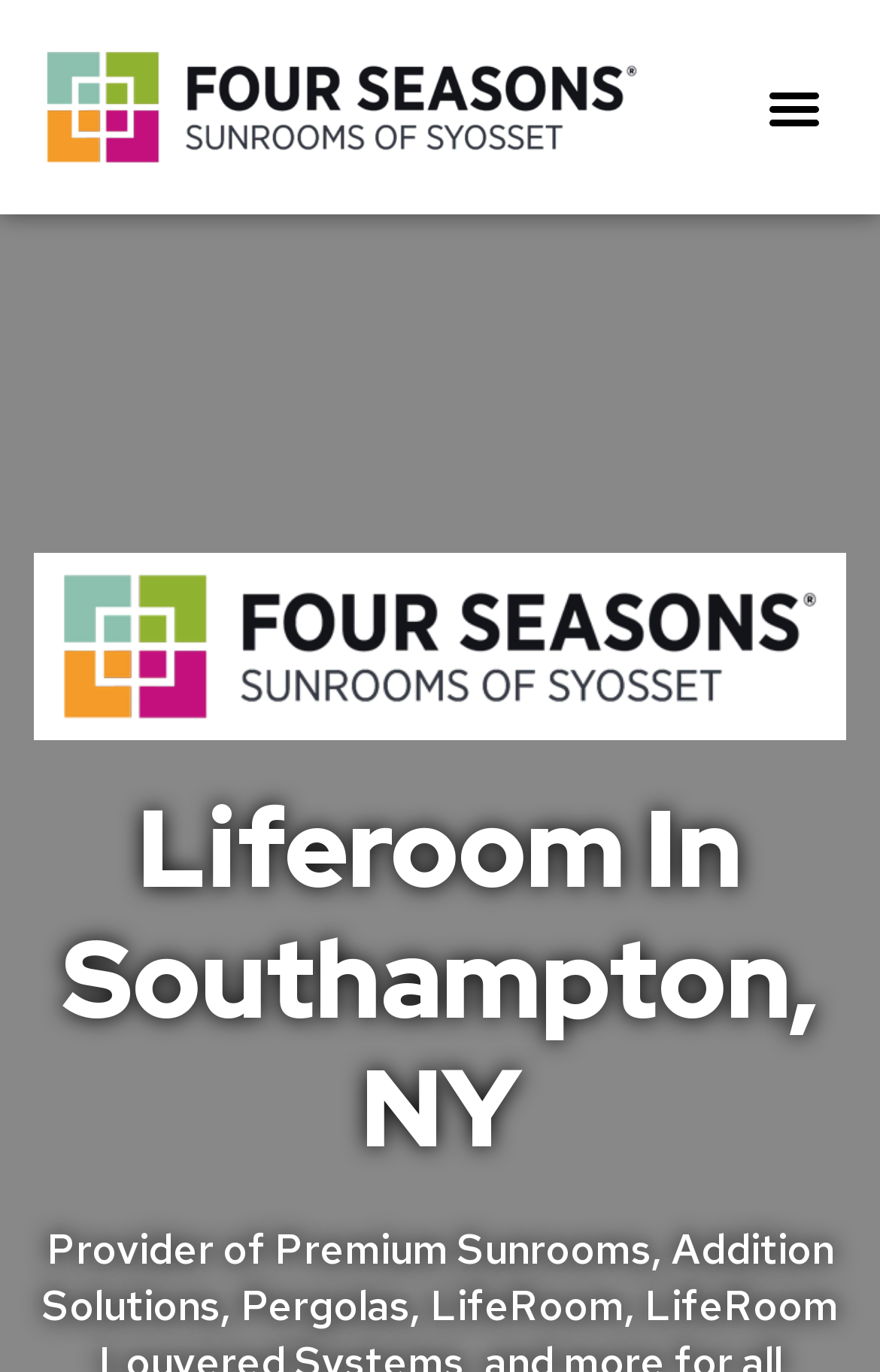Find the bounding box coordinates for the HTML element specified by: "alt="Four Seasons Sunrooms of Syosset"".

[0.051, 0.037, 0.724, 0.119]